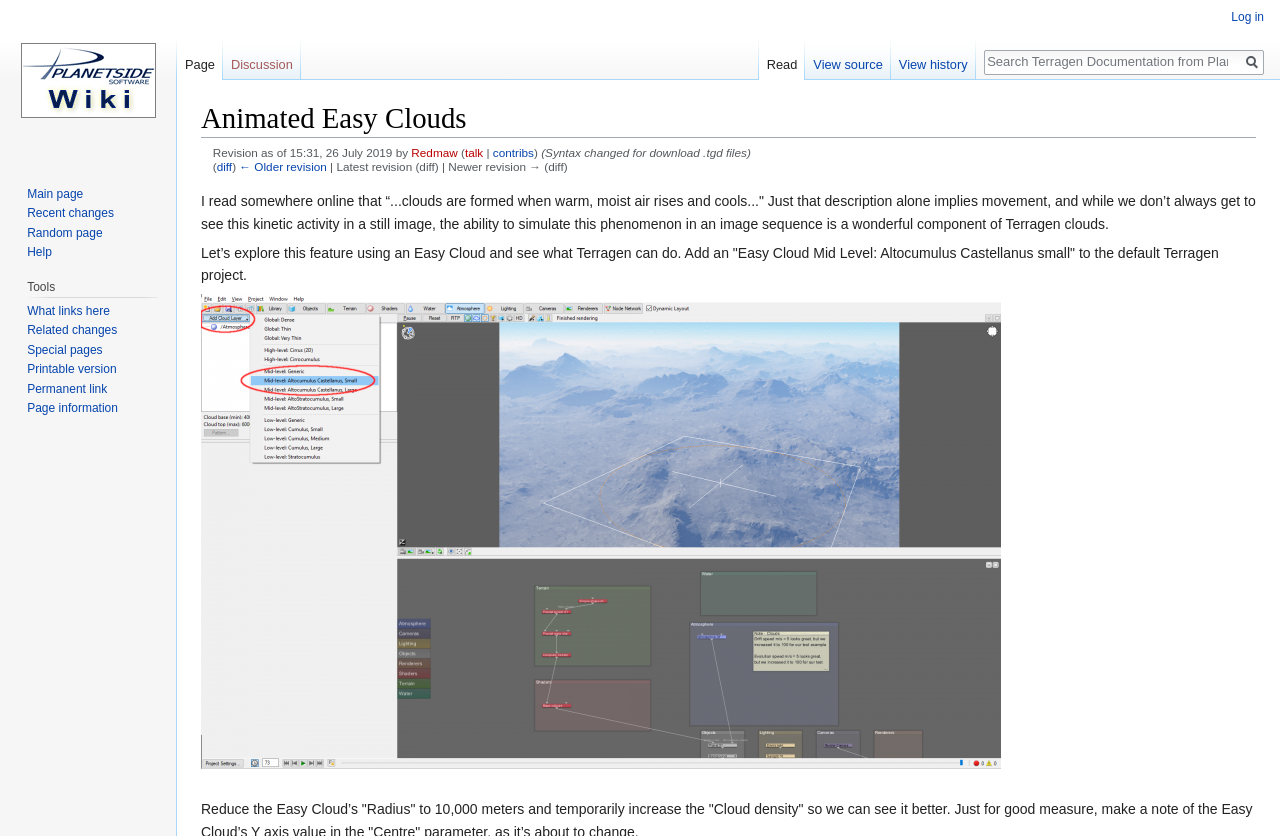Using the element description provided, determine the bounding box coordinates in the format (top-left x, top-left y, bottom-right x, bottom-right y). Ensure that all values are floating point numbers between 0 and 1. Element description: title="Visit the main page"

[0.006, 0.0, 0.131, 0.191]